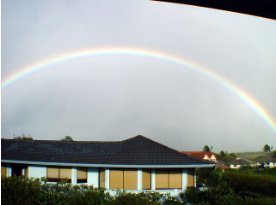Respond with a single word or phrase to the following question:
Where is the Bird of Paradise vacation rental located?

Poipu, Kauai